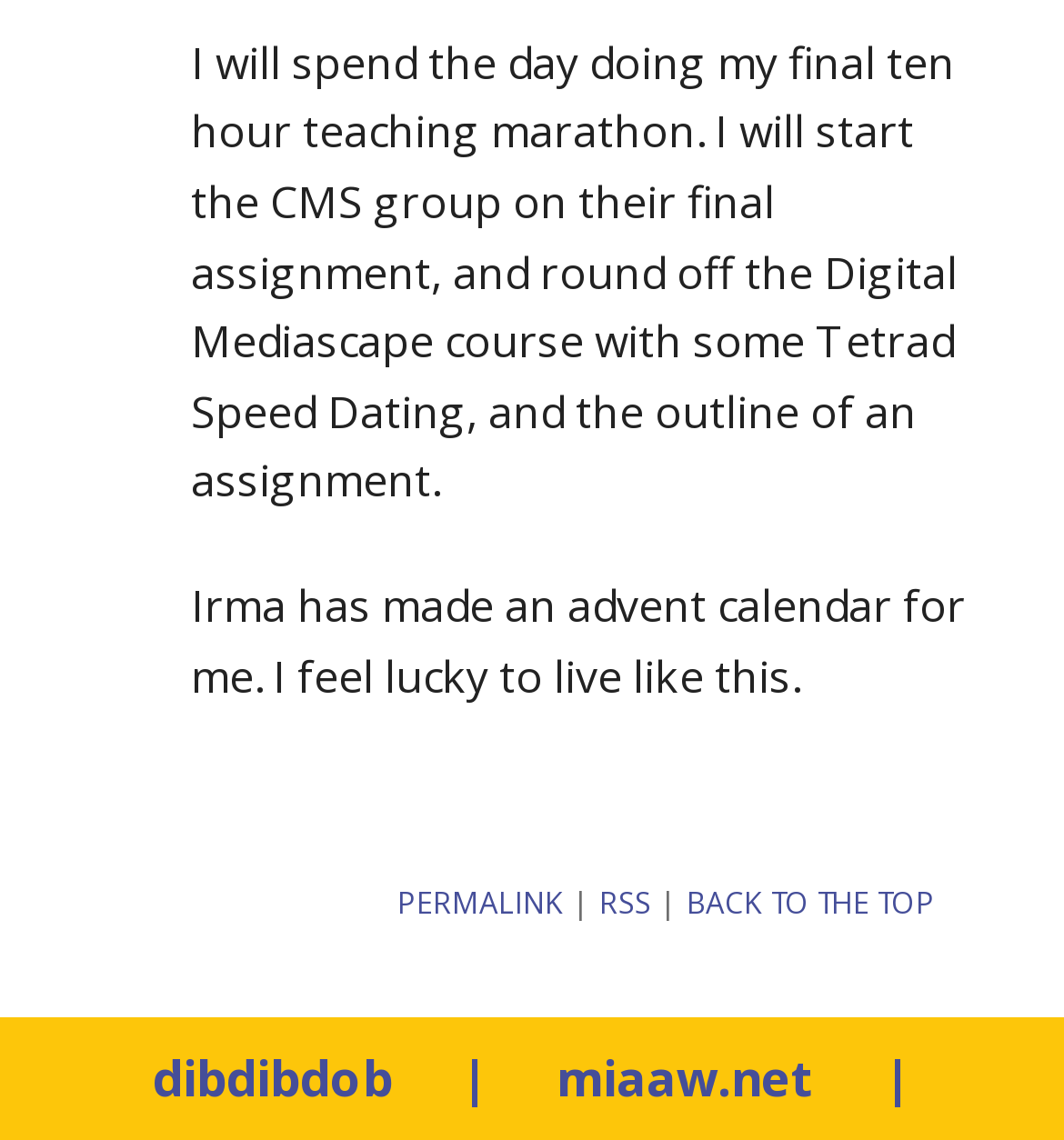What is the name of the author's blog or website?
Examine the image and give a concise answer in one word or a short phrase.

dibdibdob